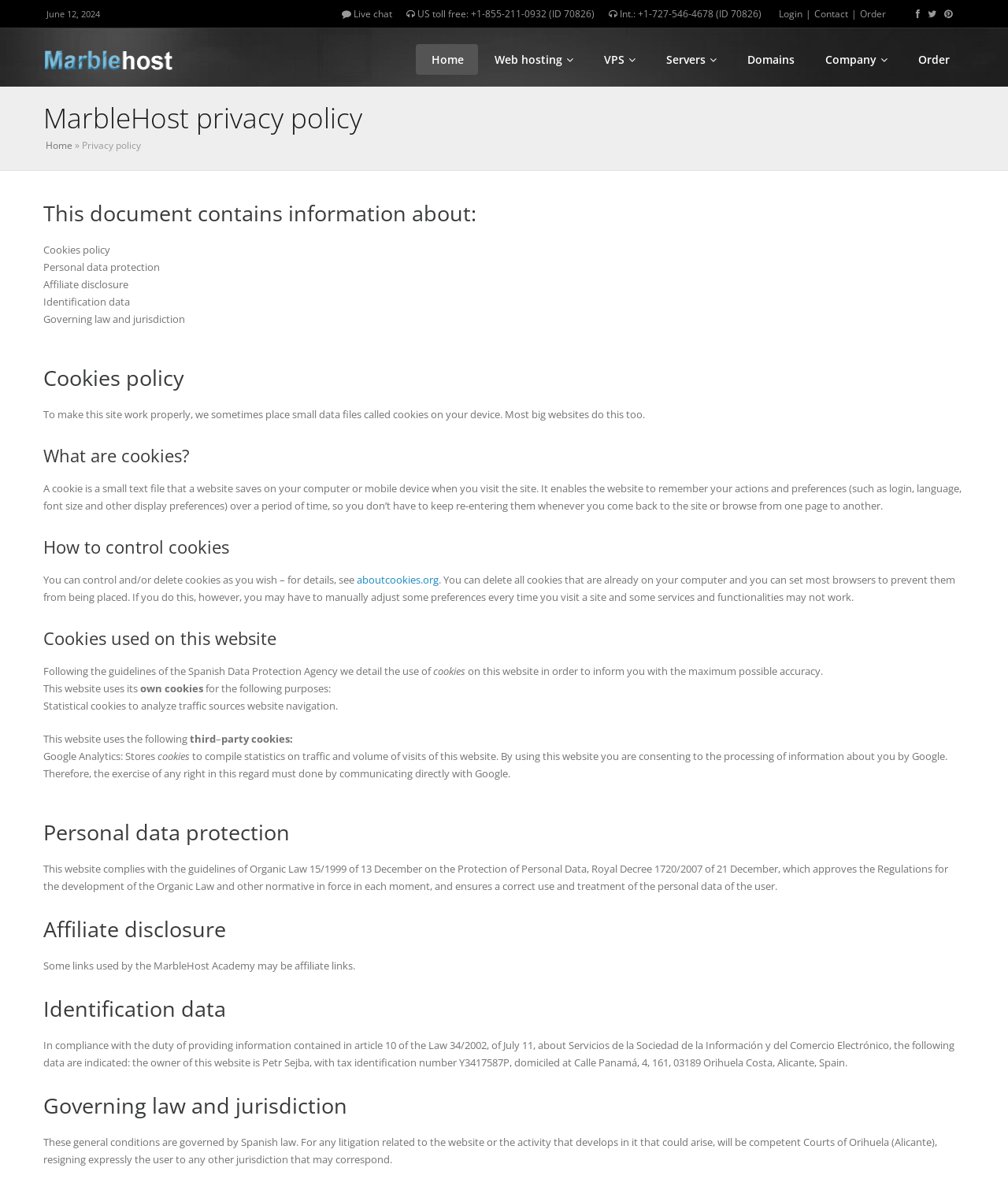Locate the coordinates of the bounding box for the clickable region that fulfills this instruction: "Click Live chat".

[0.339, 0.0, 0.389, 0.023]